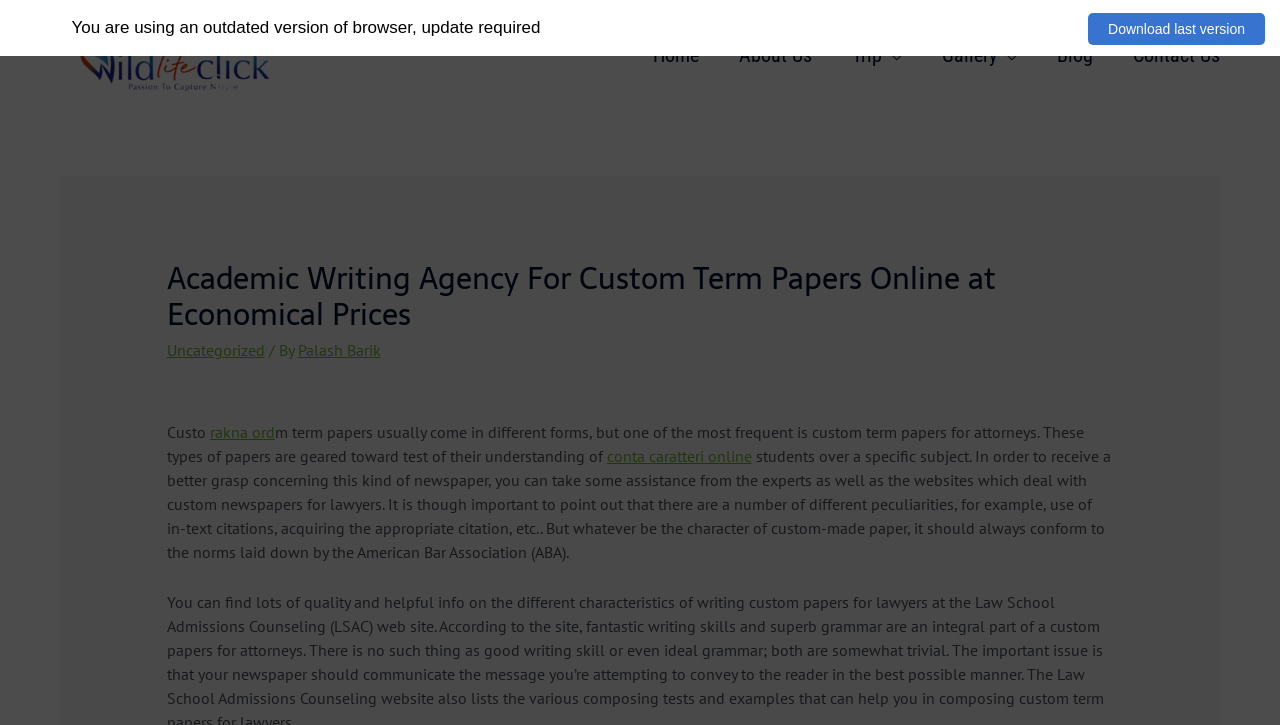Provide the bounding box coordinates for the area that should be clicked to complete the instruction: "Click on the Wildlifeclick link".

[0.031, 0.061, 0.213, 0.088]